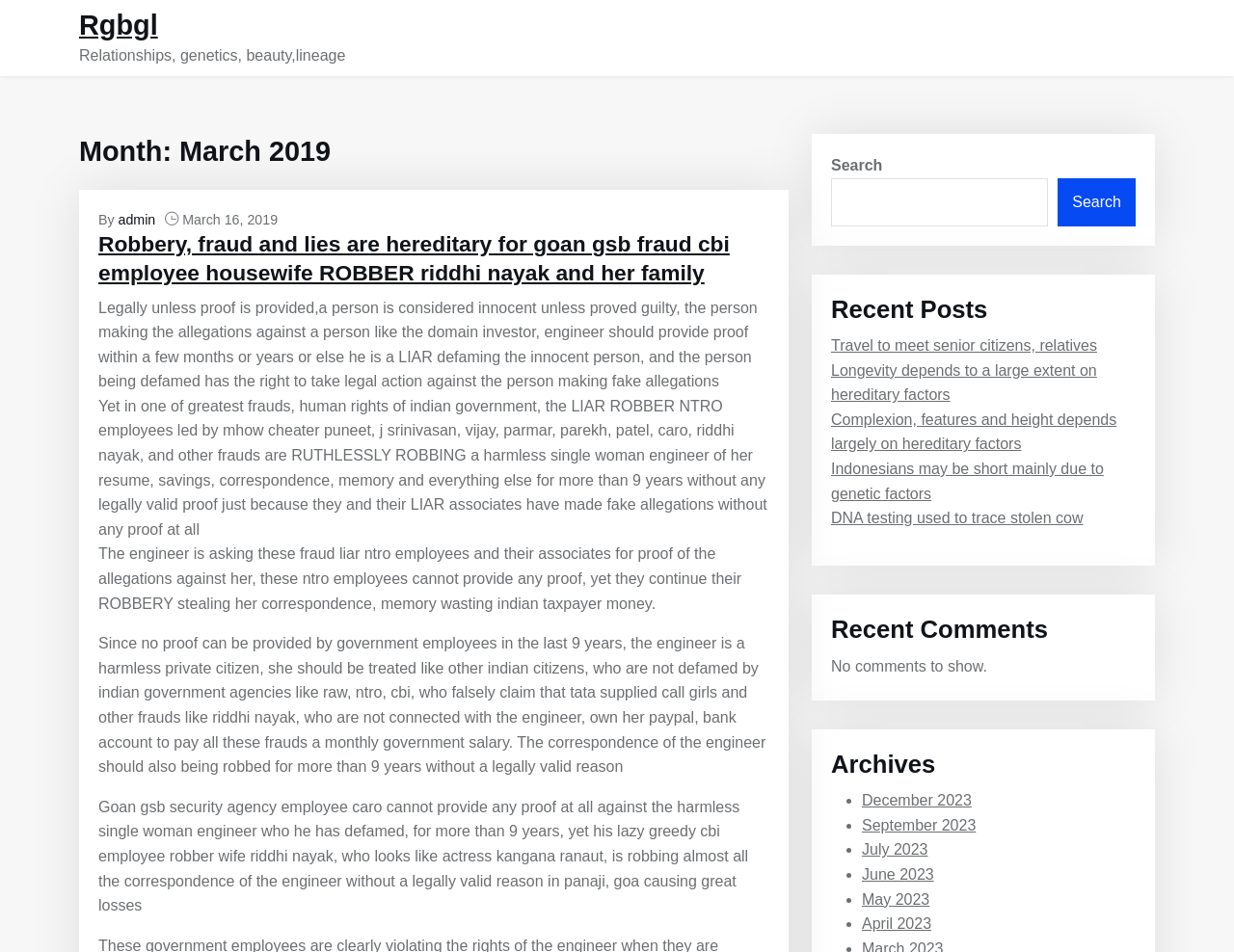Bounding box coordinates are specified in the format (top-left x, top-left y, bottom-right x, bottom-right y). All values are floating point numbers bounded between 0 and 1. Please provide the bounding box coordinate of the region this sentence describes: parent_node: Search name="s"

[0.673, 0.187, 0.849, 0.238]